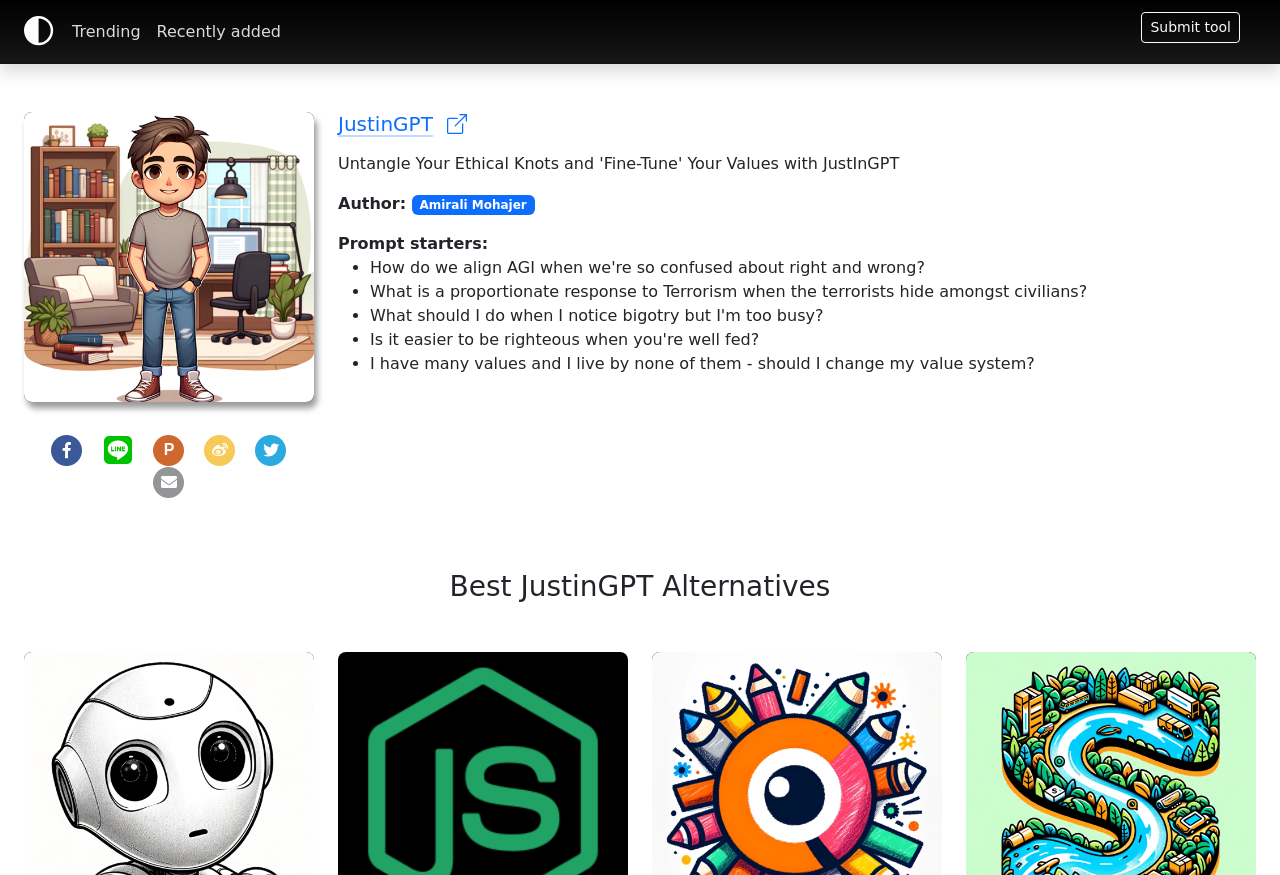Using the webpage screenshot, find the UI element described by name="ne". Provide the bounding box coordinates in the format (top-left x, top-left y, bottom-right x, bottom-right y), ensuring all values are floating point numbers between 0 and 1.

None